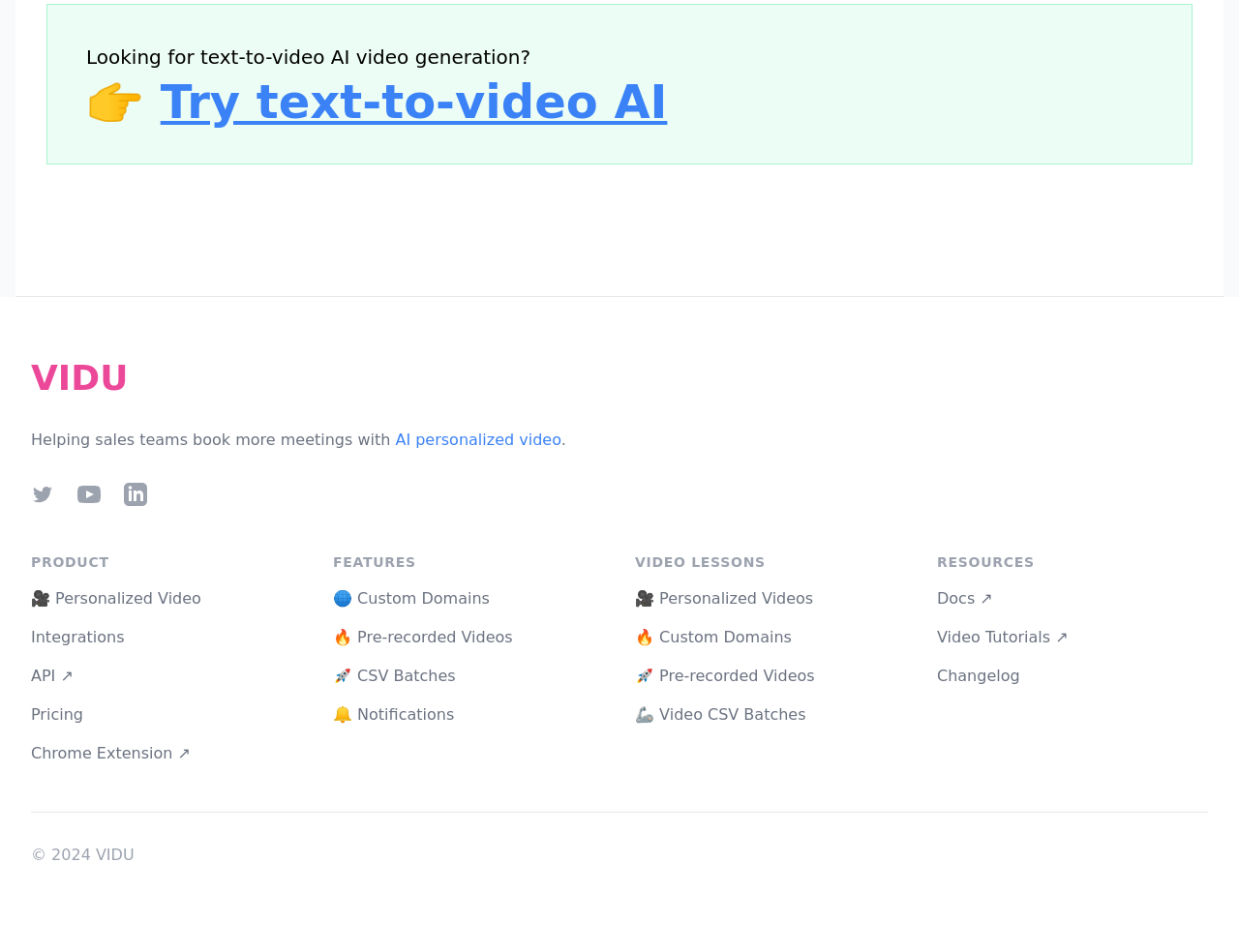Find the bounding box coordinates corresponding to the UI element with the description: "API ↗". The coordinates should be formatted as [left, top, right, bottom], with values as floats between 0 and 1.

[0.025, 0.7, 0.059, 0.72]